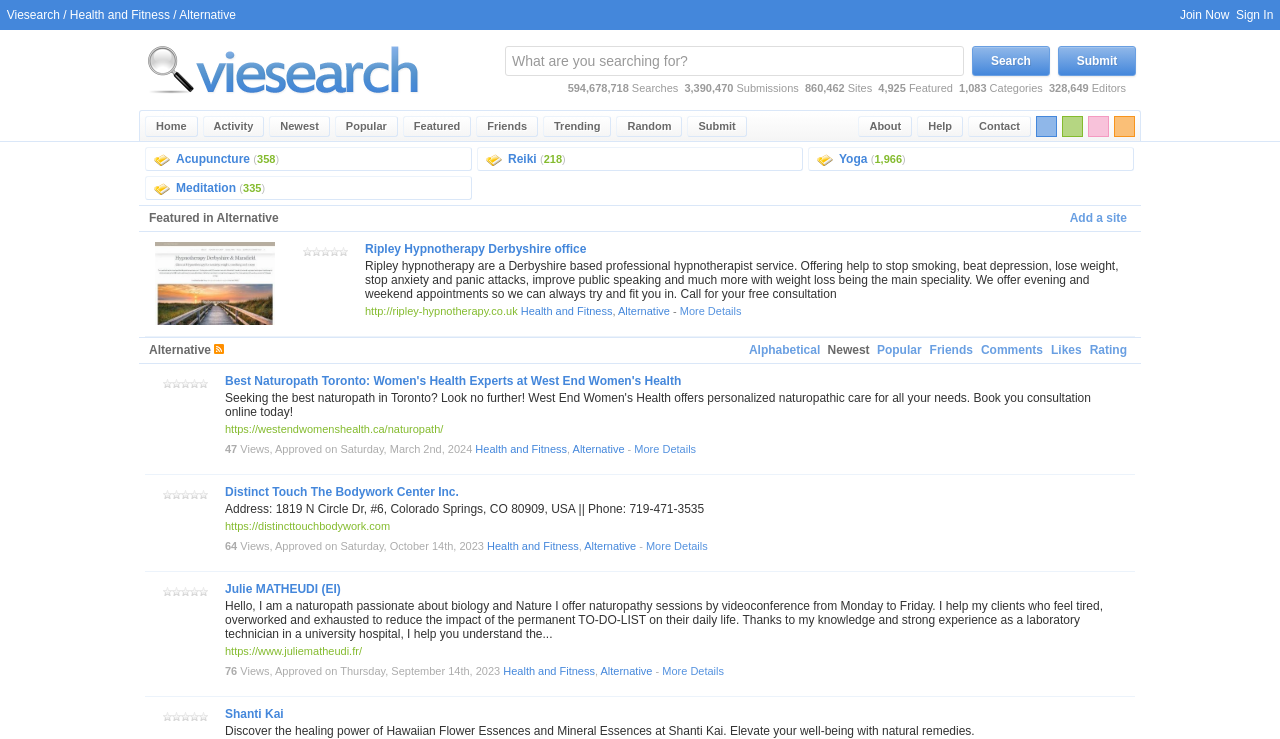What is the purpose of the 'Submit' button?
Respond with a short answer, either a single word or a phrase, based on the image.

To submit a website